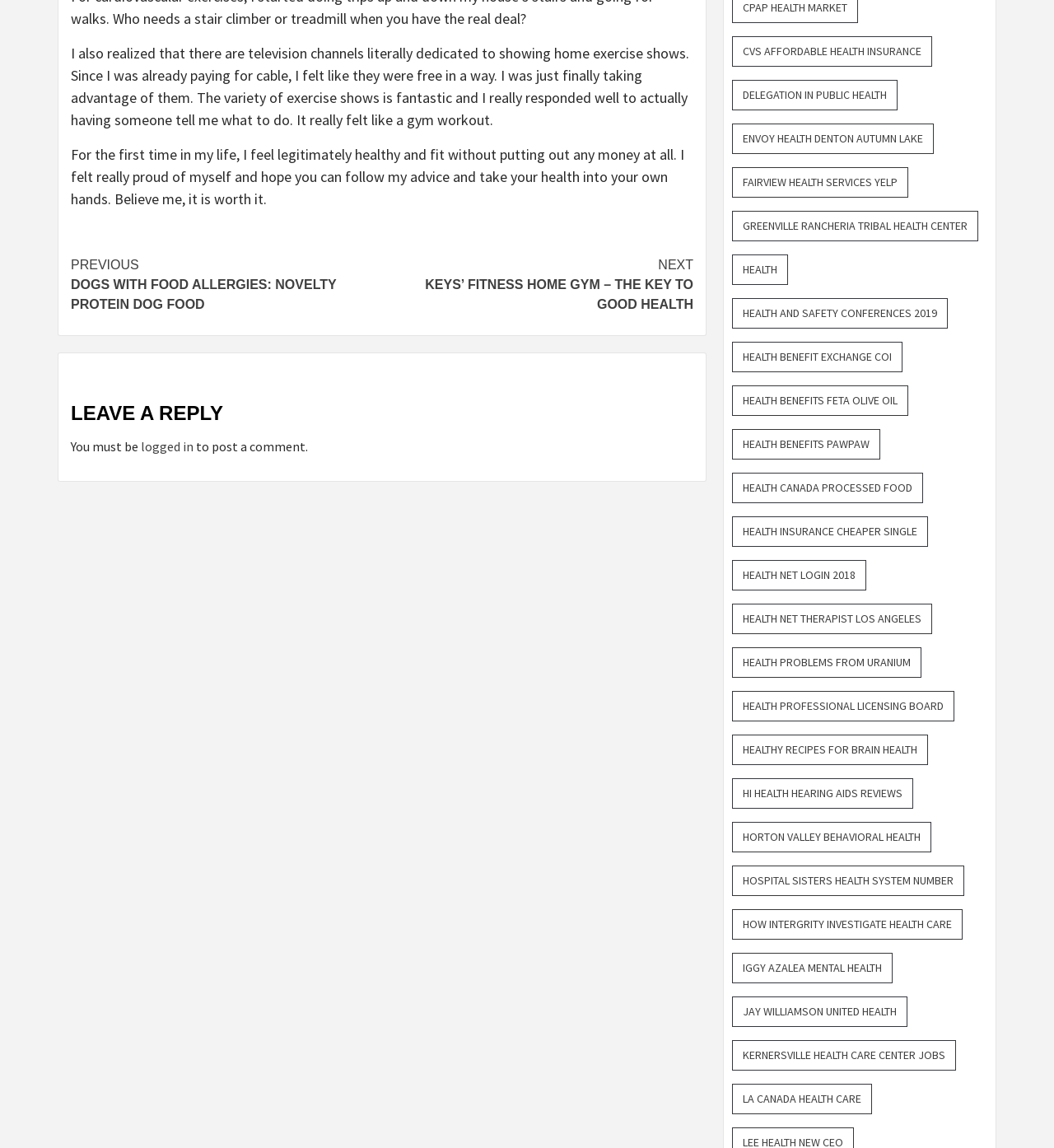Indicate the bounding box coordinates of the element that needs to be clicked to satisfy the following instruction: "Click on 'Continue Reading'". The coordinates should be four float numbers between 0 and 1, i.e., [left, top, right, bottom].

[0.067, 0.215, 0.658, 0.281]